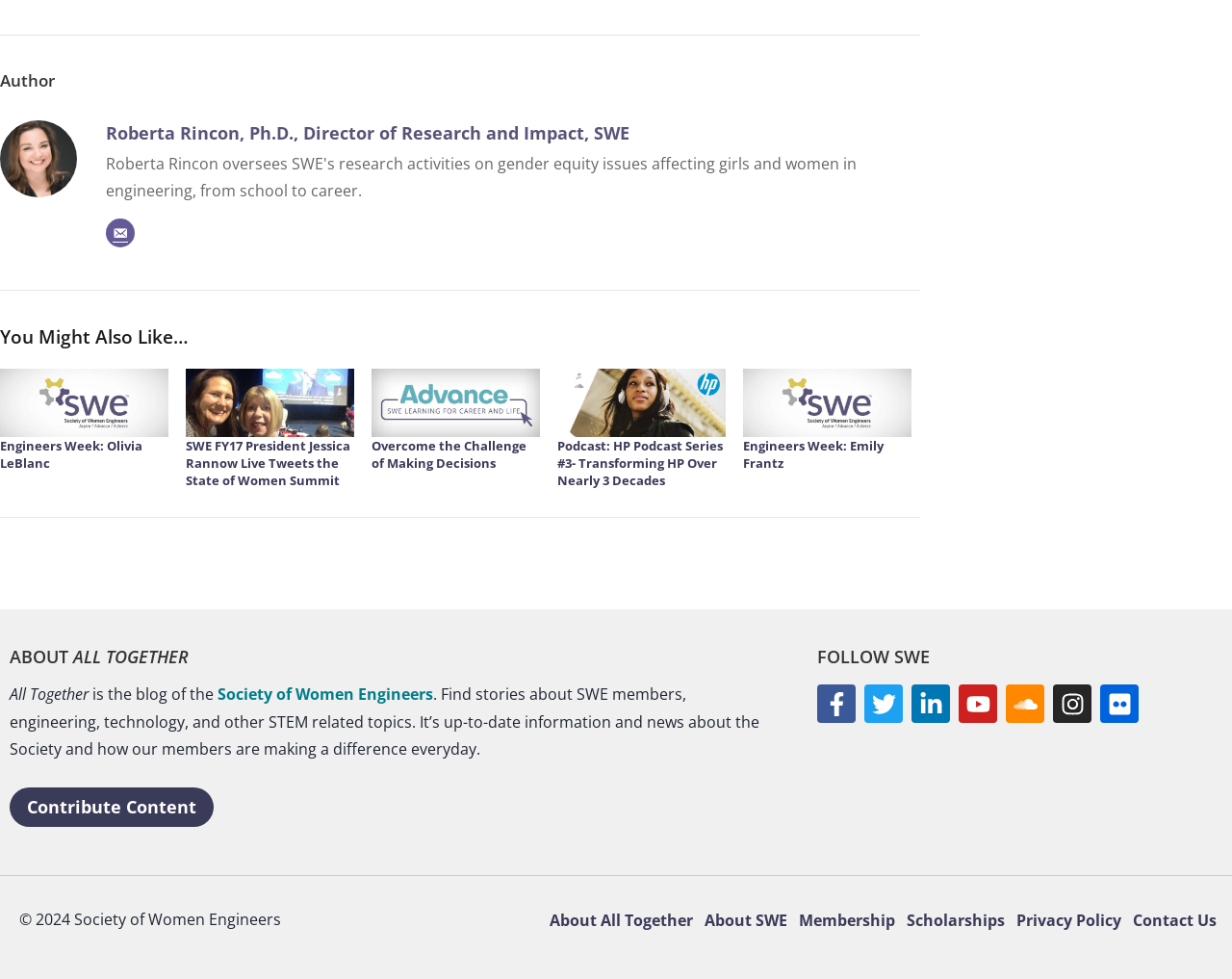Please indicate the bounding box coordinates of the element's region to be clicked to achieve the instruction: "Check out the podcast: HP Podcast Series #3- Transforming HP Over Nearly 3 Decades". Provide the coordinates as four float numbers between 0 and 1, i.e., [left, top, right, bottom].

[0.452, 0.446, 0.586, 0.5]